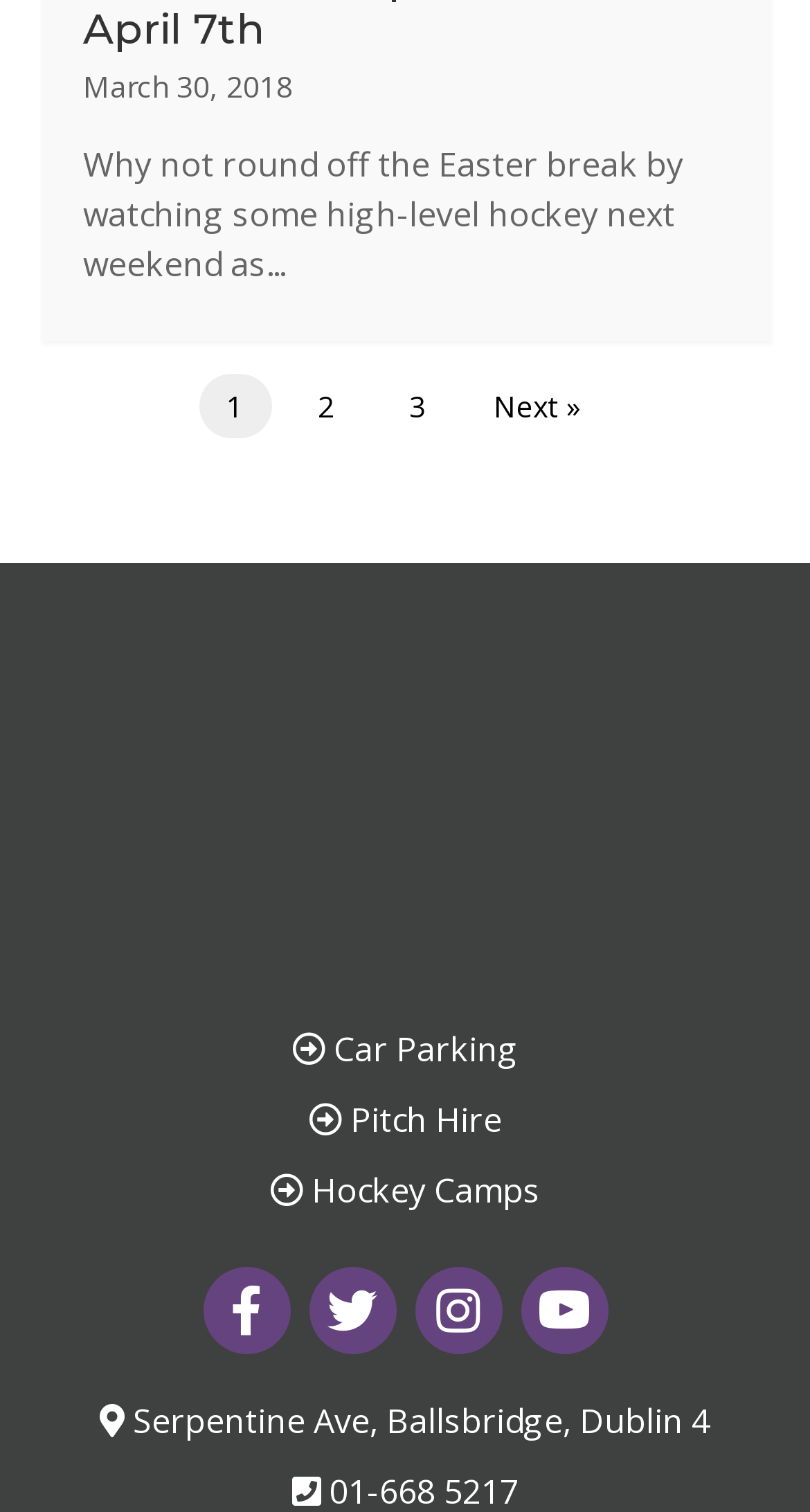Identify the bounding box coordinates of the part that should be clicked to carry out this instruction: "Show the search bar".

None